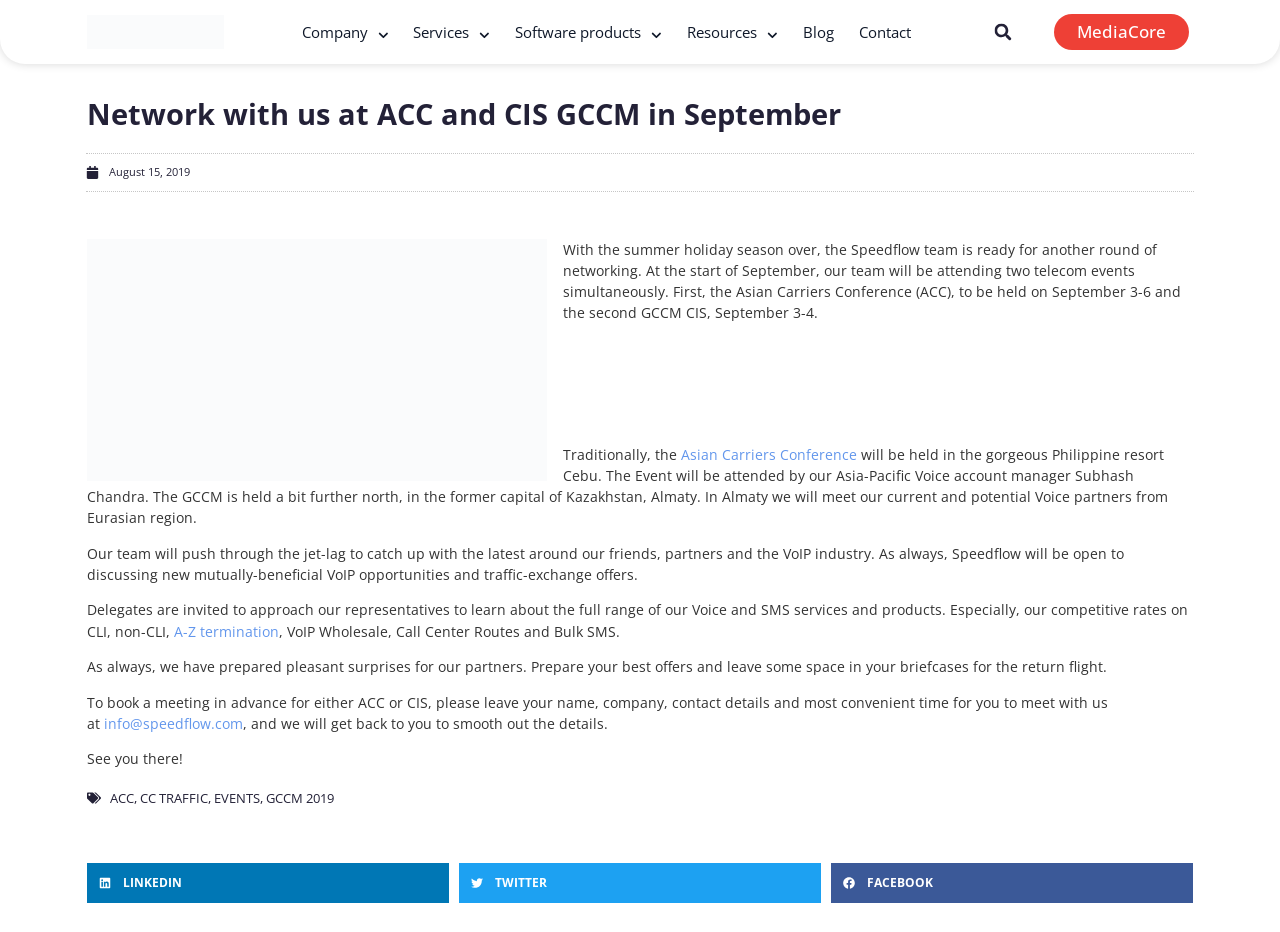What is the range of services that Speedflow will discuss at the conferences?
Please give a detailed and elaborate explanation in response to the question.

The webpage states that Speedflow will be open to discussing new mutually-beneficial VoIP opportunities and traffic-exchange offers, and delegates can learn about the full range of their Voice and SMS services and products, including CLI, non-CLI, A-Z termination, VoIP Wholesale, Call Center Routes, and Bulk SMS.